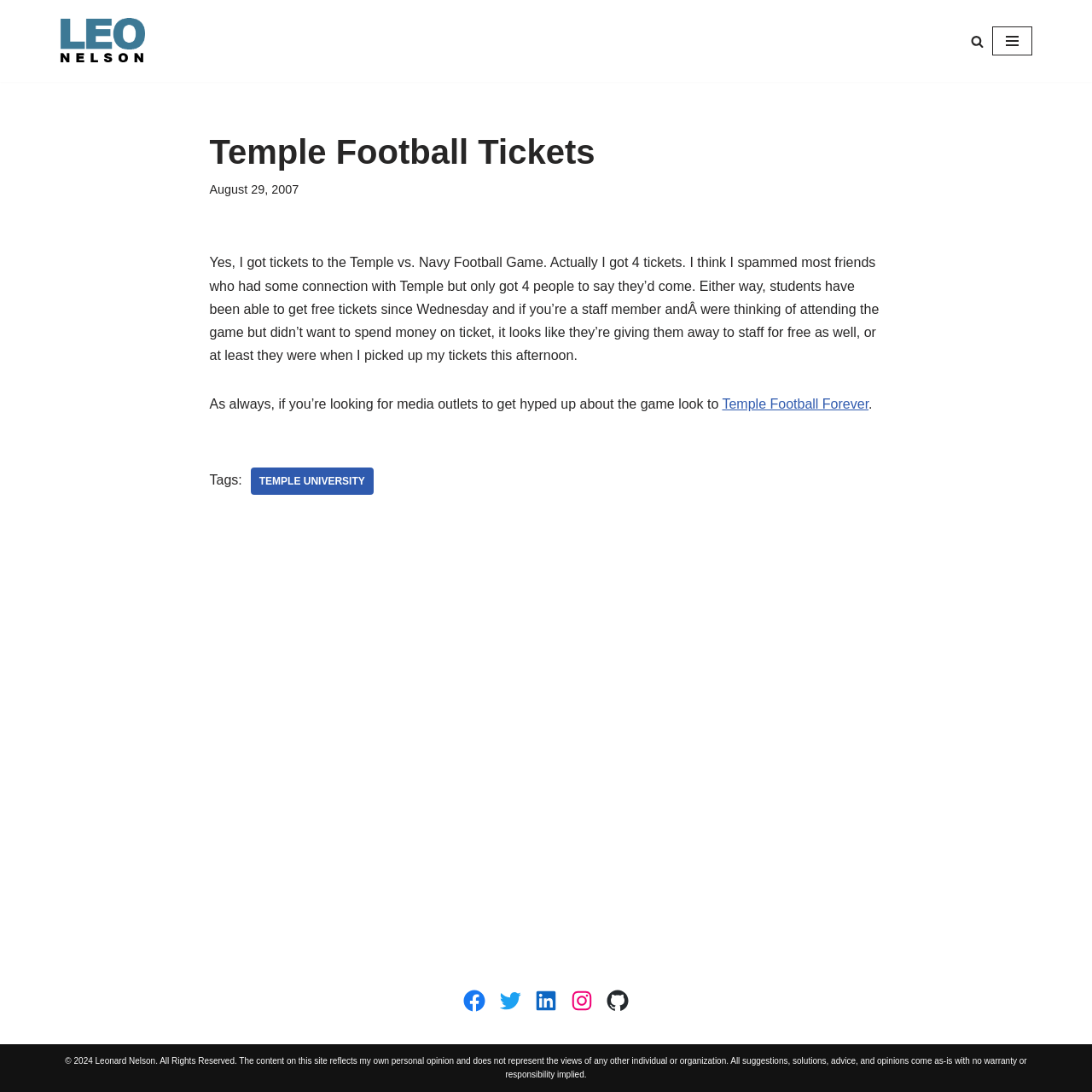Provide an in-depth caption for the webpage.

This webpage is a personal blog post about Temple Football tickets. At the top, there is a link to skip to the content and a link to the blog's main page, accompanied by a small image. On the top right, there is a search link with an icon. Next to it, a navigation menu button is located.

The main content of the page is an article about the author's experience getting tickets to the Temple vs. Navy Football Game. The article's title, "Temple Football Tickets", is displayed prominently at the top. Below the title, the date "August 29, 2007" is shown. The article's text describes how the author got four tickets to the game and mentions that students and staff members can get free tickets.

The article also includes a link to "Temple Football Forever", a media outlet that covers the game. At the bottom of the article, there are tags, including "TEMPLE UNIVERSITY". 

At the very bottom of the page, there are links to the author's social media profiles, including Facebook, Twitter, LinkedIn, Instagram, and GitHub. A copyright notice and a disclaimer about the content of the site are also displayed.